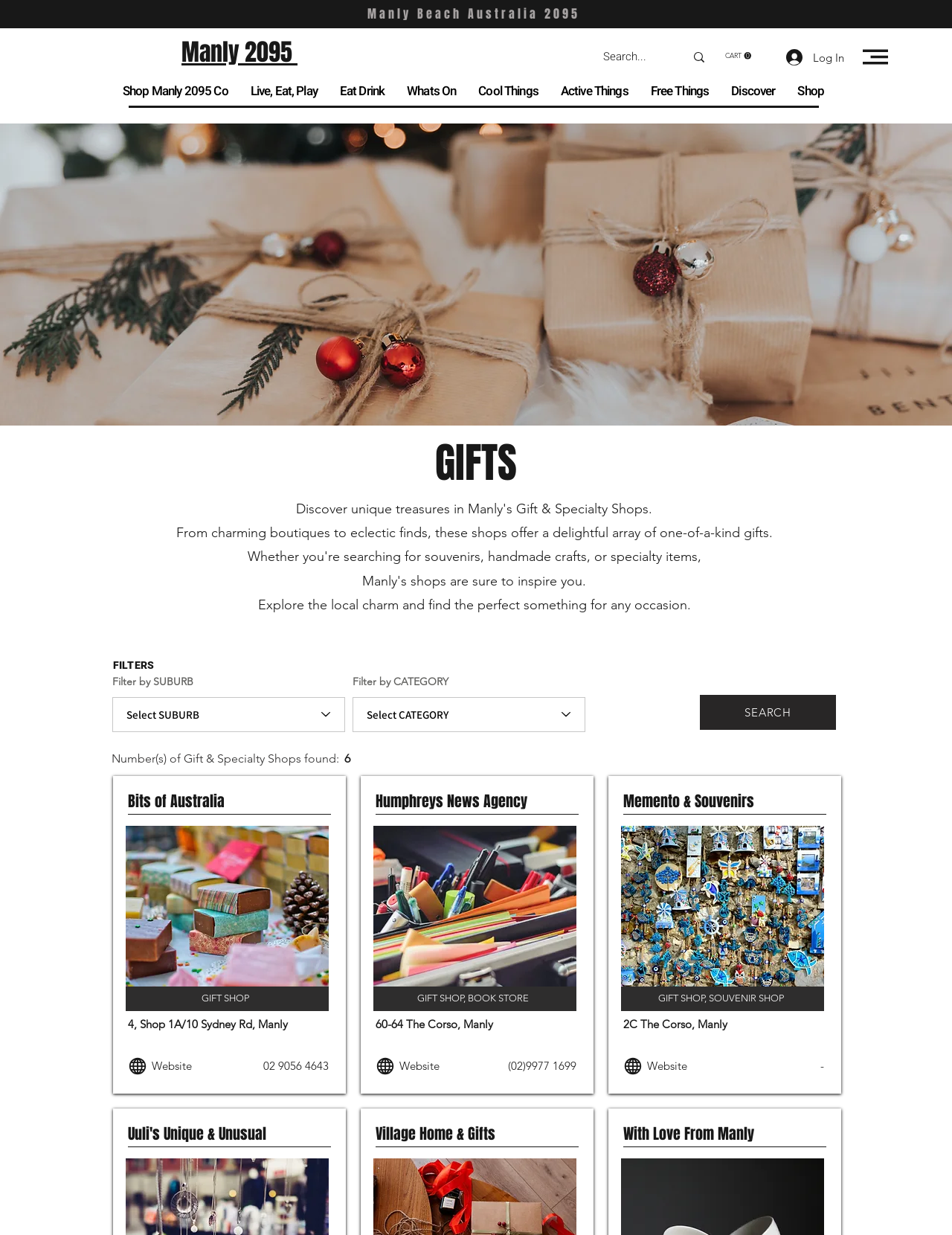Can you specify the bounding box coordinates for the region that should be clicked to fulfill this instruction: "Search for gifts".

[0.624, 0.033, 0.749, 0.06]